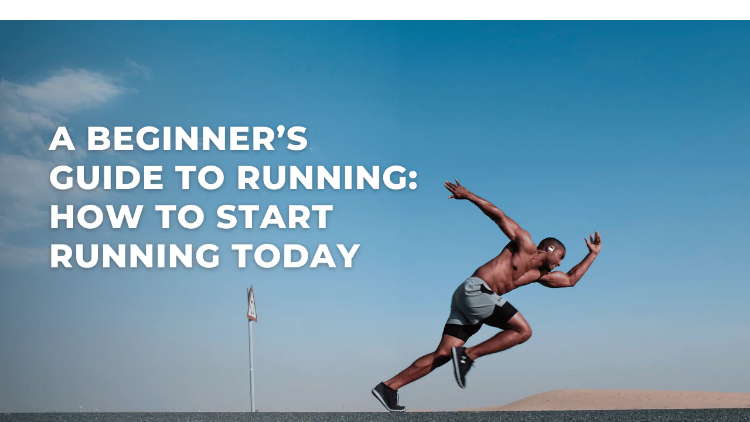Describe every aspect of the image in depth.

The image showcases an athletic individual captured mid-stride, embodying the essence of running and active living. Against a backdrop of clear blue skies, the runner is portrayed with an intense dynamic posture, emphasizing movement and energy. The foreground features a sleek road, suggesting an open path for fitness and adventure. 

Prominently displayed in bold typography alongside the image is the title "A Beginner’s Guide to Running: How to Start Running Today," inviting viewers to explore the essentials of starting their running journey. This visual communication resonates with individuals seeking to enhance their physical fitness, signaling both motivation and practical guidance in embracing a healthier lifestyle.